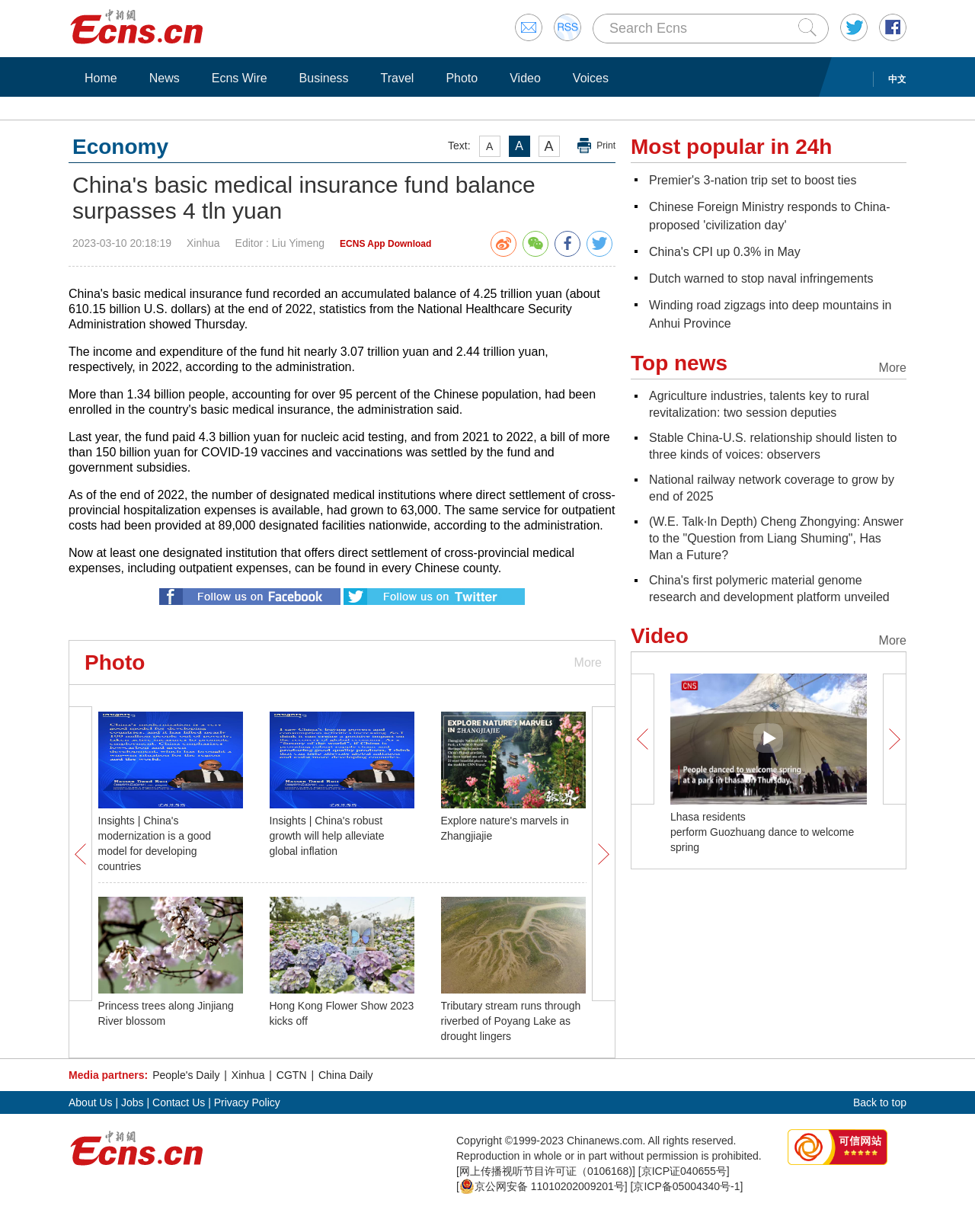Highlight the bounding box coordinates of the region I should click on to meet the following instruction: "Search Ecns".

[0.625, 0.017, 0.705, 0.029]